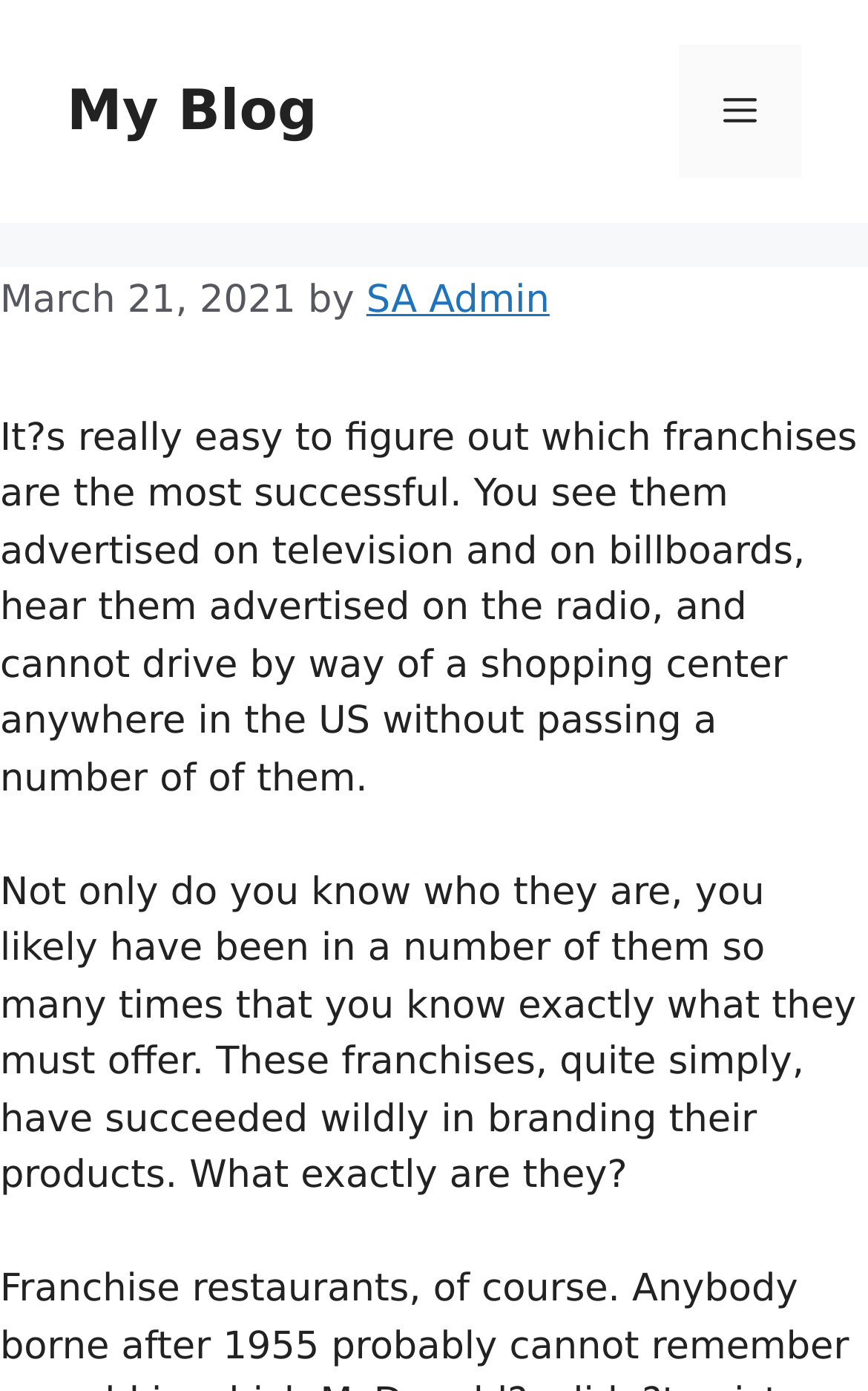Determine the bounding box coordinates of the UI element described below. Use the format (top-left x, top-left y, bottom-right x, bottom-right y) with floating point numbers between 0 and 1: Menu

[0.782, 0.032, 0.923, 0.128]